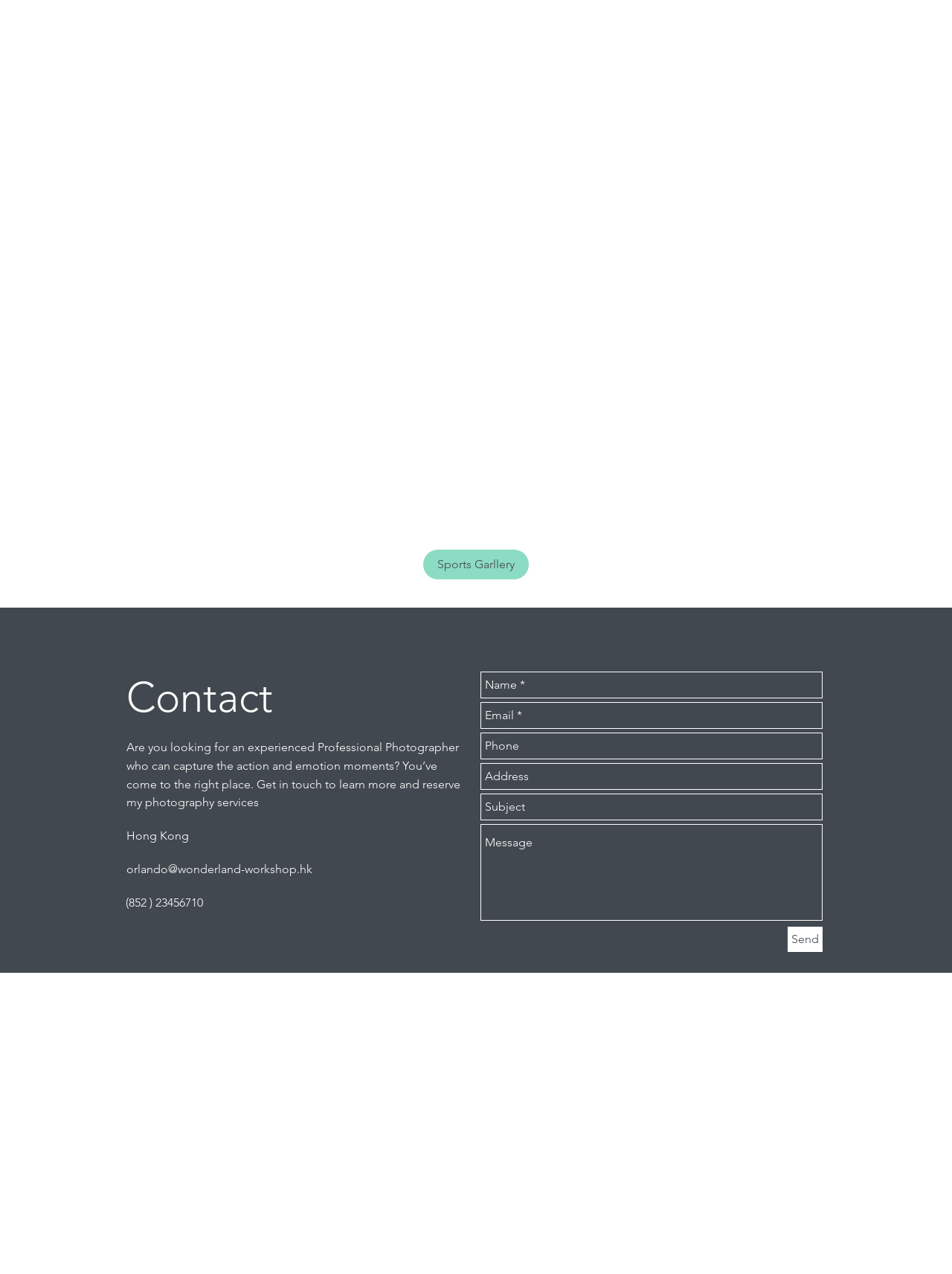Refer to the image and provide an in-depth answer to the question: 
What is the photographer's location?

The photographer's location is mentioned in the contact information section, which is 'Hong Kong'.